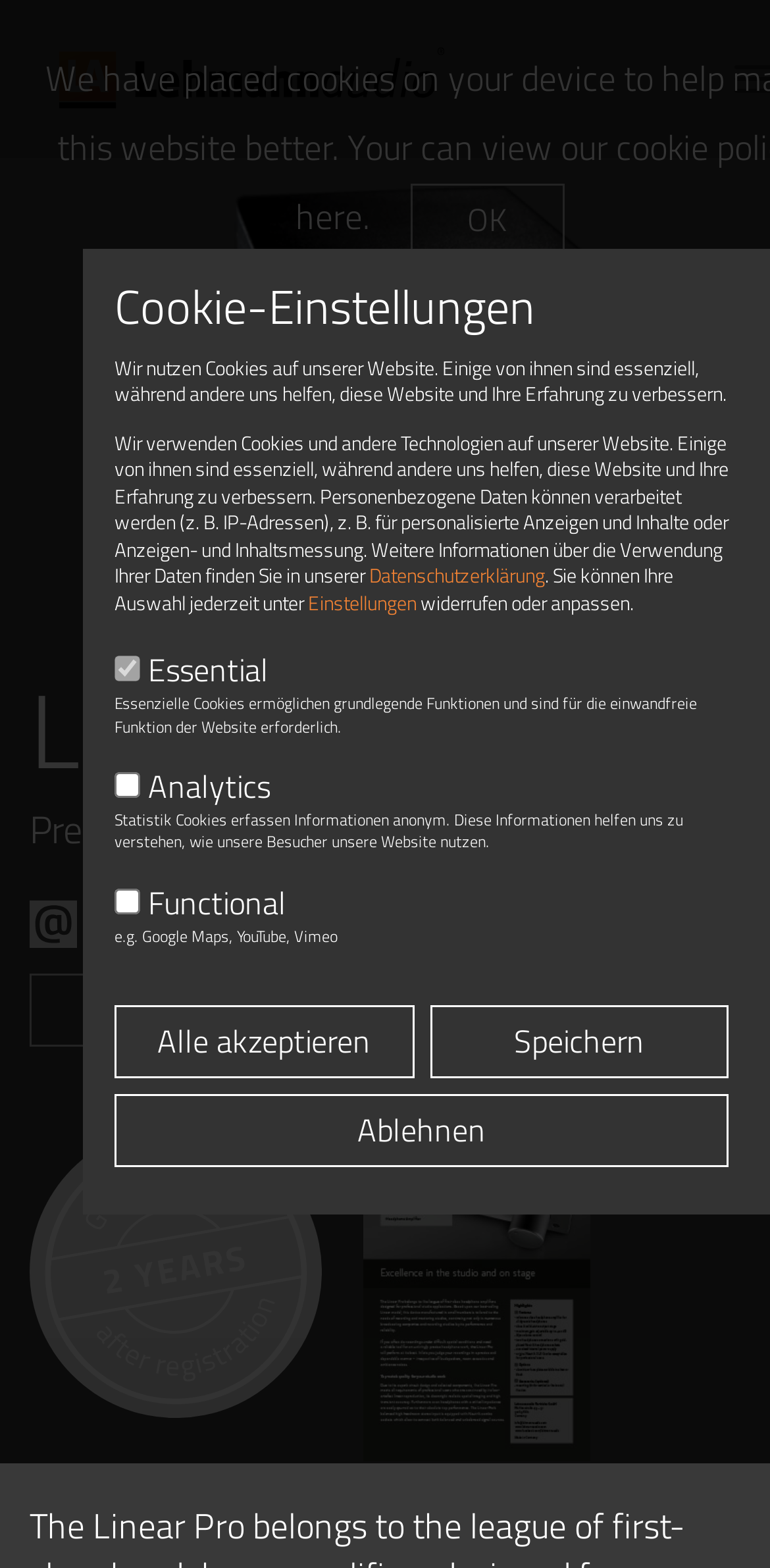Determine the bounding box coordinates of the clickable region to carry out the instruction: "Click the 'Try the Linear Pro now in Shanghai' button".

[0.038, 0.621, 0.962, 0.668]